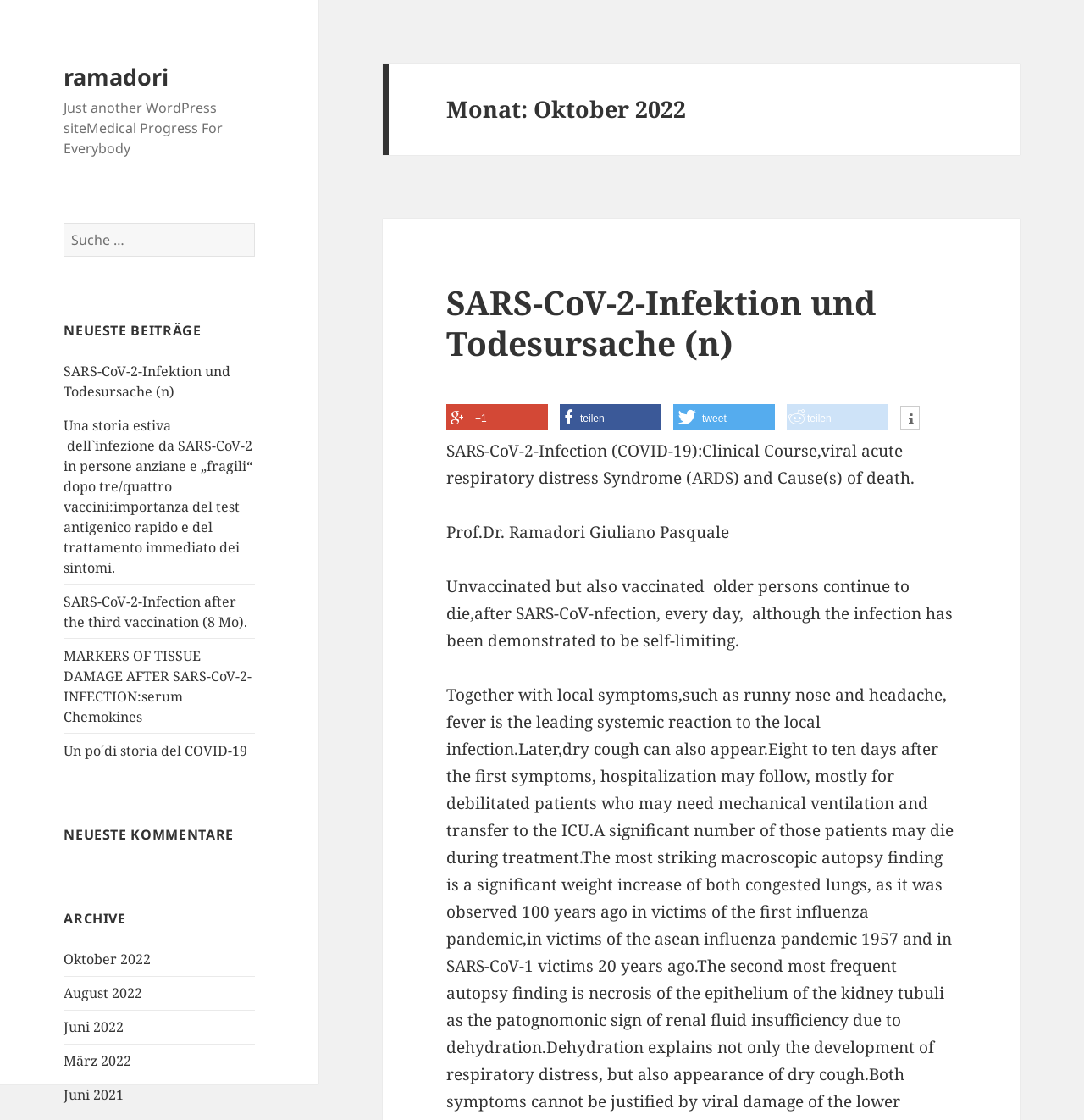Can you find the bounding box coordinates for the UI element given this description: "Add to cart"? Provide the coordinates as four float numbers between 0 and 1: [left, top, right, bottom].

None